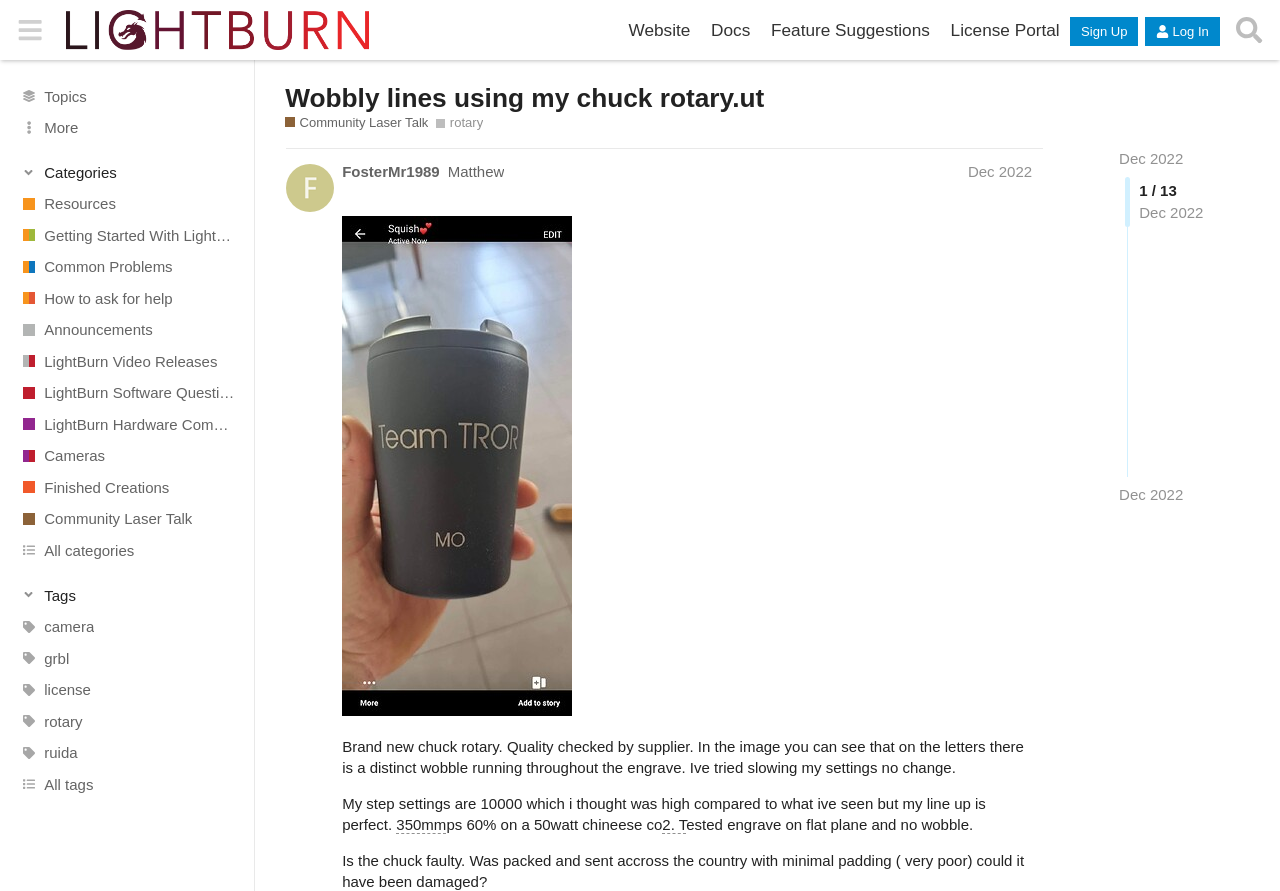Identify the bounding box of the UI element that matches this description: "Topics".

[0.0, 0.09, 0.199, 0.125]